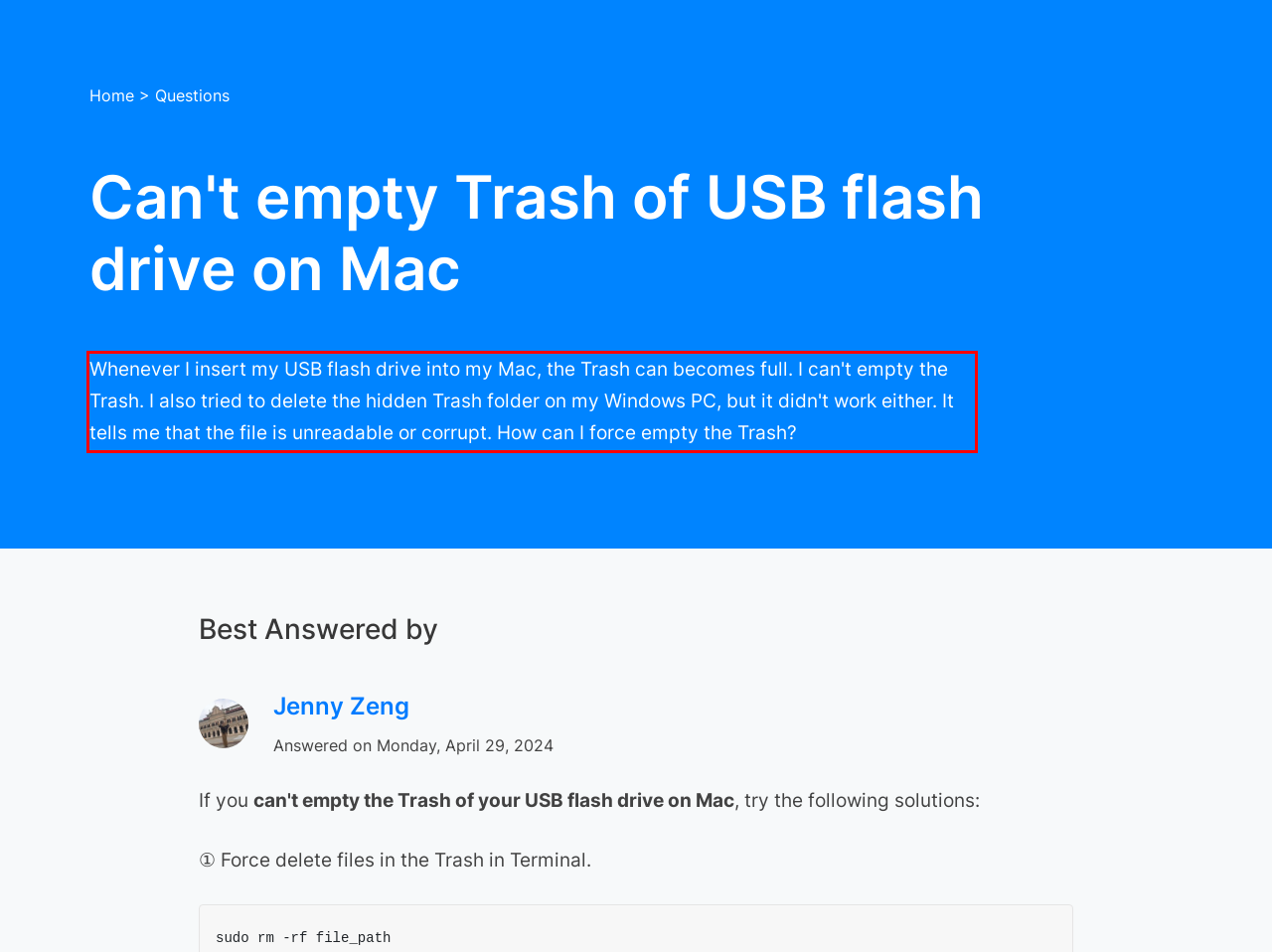Given a webpage screenshot with a red bounding box, perform OCR to read and deliver the text enclosed by the red bounding box.

Whenever I insert my USB flash drive into my Mac, the Trash can becomes full. I can't empty the Trash. I also tried to delete the hidden Trash folder on my Windows PC, but it didn't work either. It tells me that the file is unreadable or corrupt. How can I force empty the Trash?